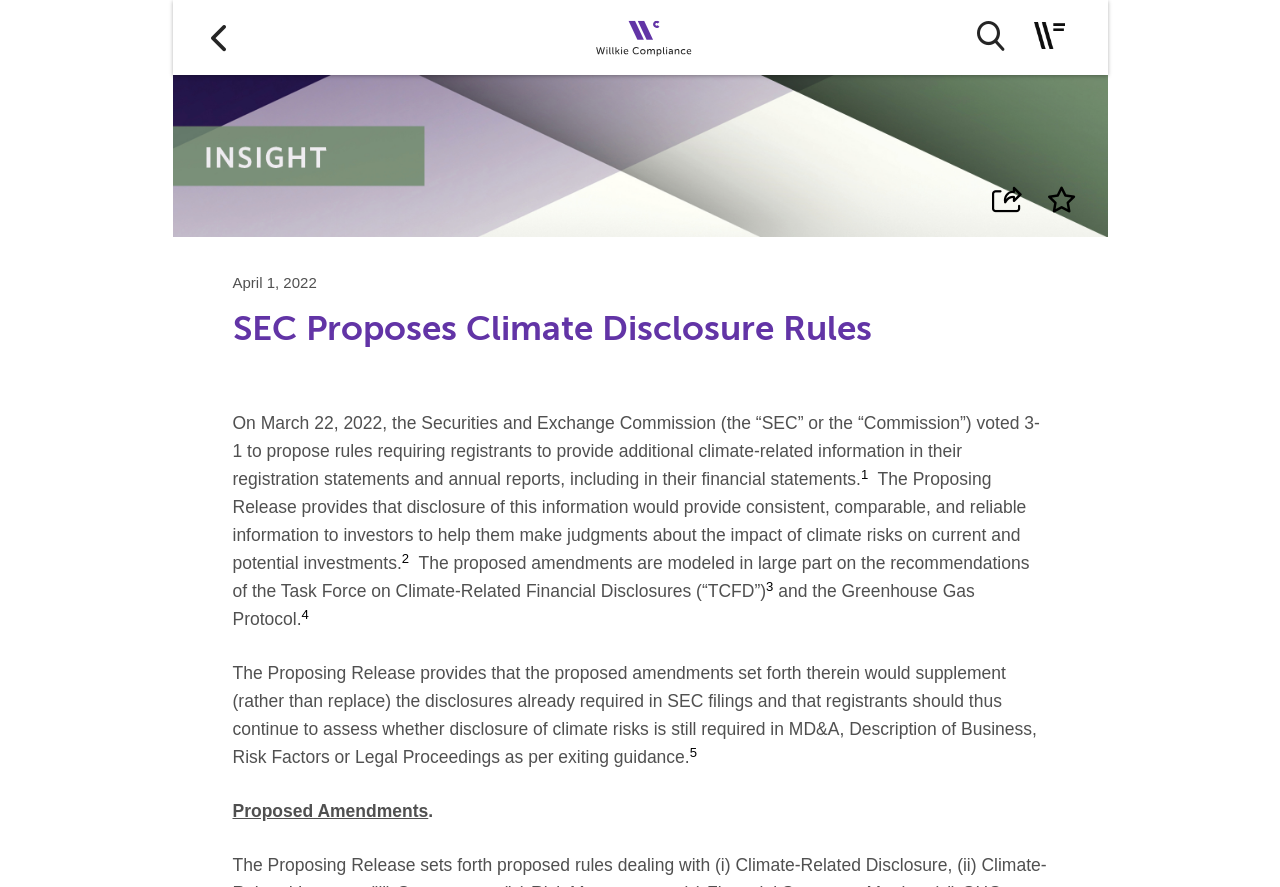Given the webpage screenshot and the description, determine the bounding box coordinates (top-left x, top-left y, bottom-right x, bottom-right y) that define the location of the UI element matching this description: aria-label="Toggle navigation"

[0.807, 0.025, 0.832, 0.055]